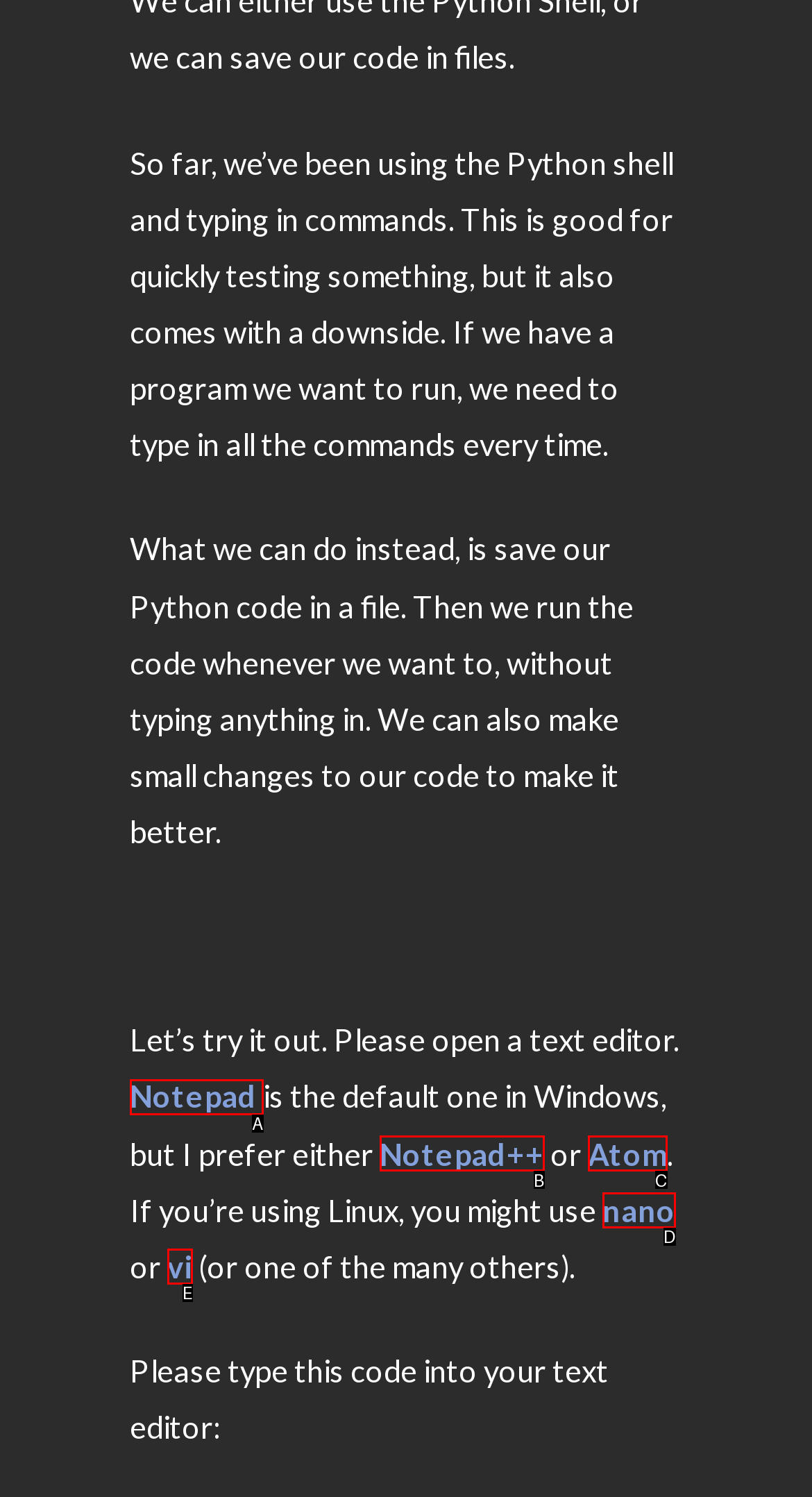From the description: nano, identify the option that best matches and reply with the letter of that option directly.

D